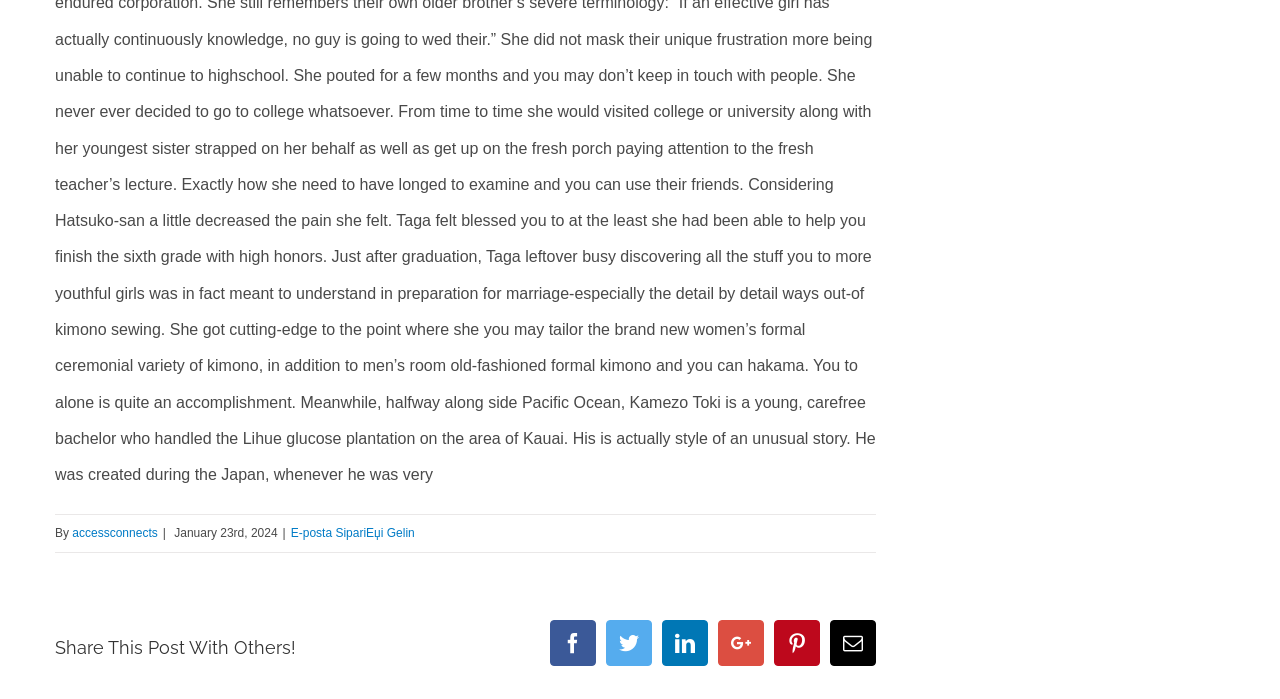Identify the bounding box coordinates for the region of the element that should be clicked to carry out the instruction: "Share this post on Facebook". The bounding box coordinates should be four float numbers between 0 and 1, i.e., [left, top, right, bottom].

[0.43, 0.887, 0.466, 0.953]